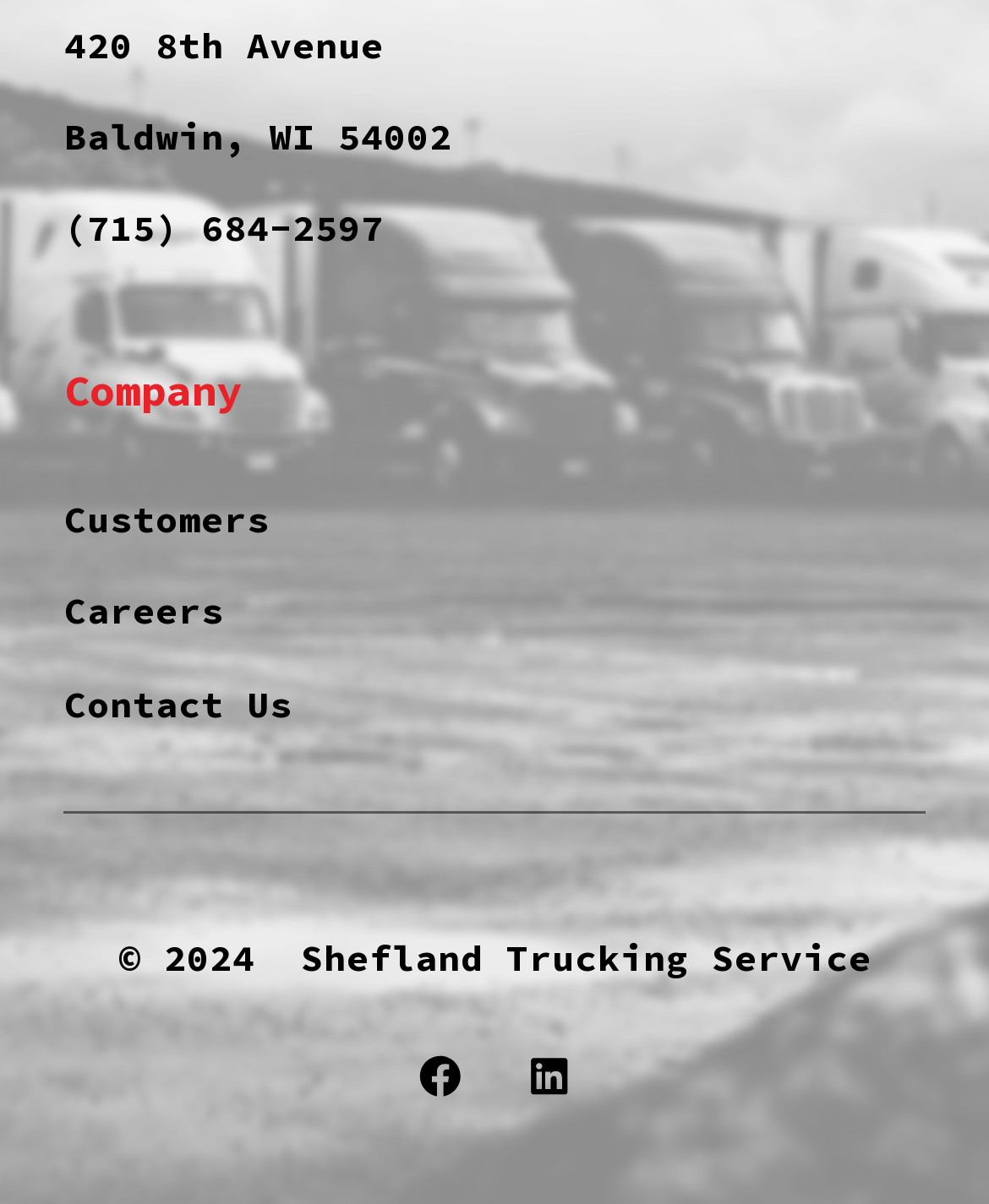What is the address of Shefland Trucking Service?
Please elaborate on the answer to the question with detailed information.

I found the address by looking at the top section of the webpage, where it displays the company's address in two lines: '420 8th Avenue' and 'Baldwin, WI 54002'.